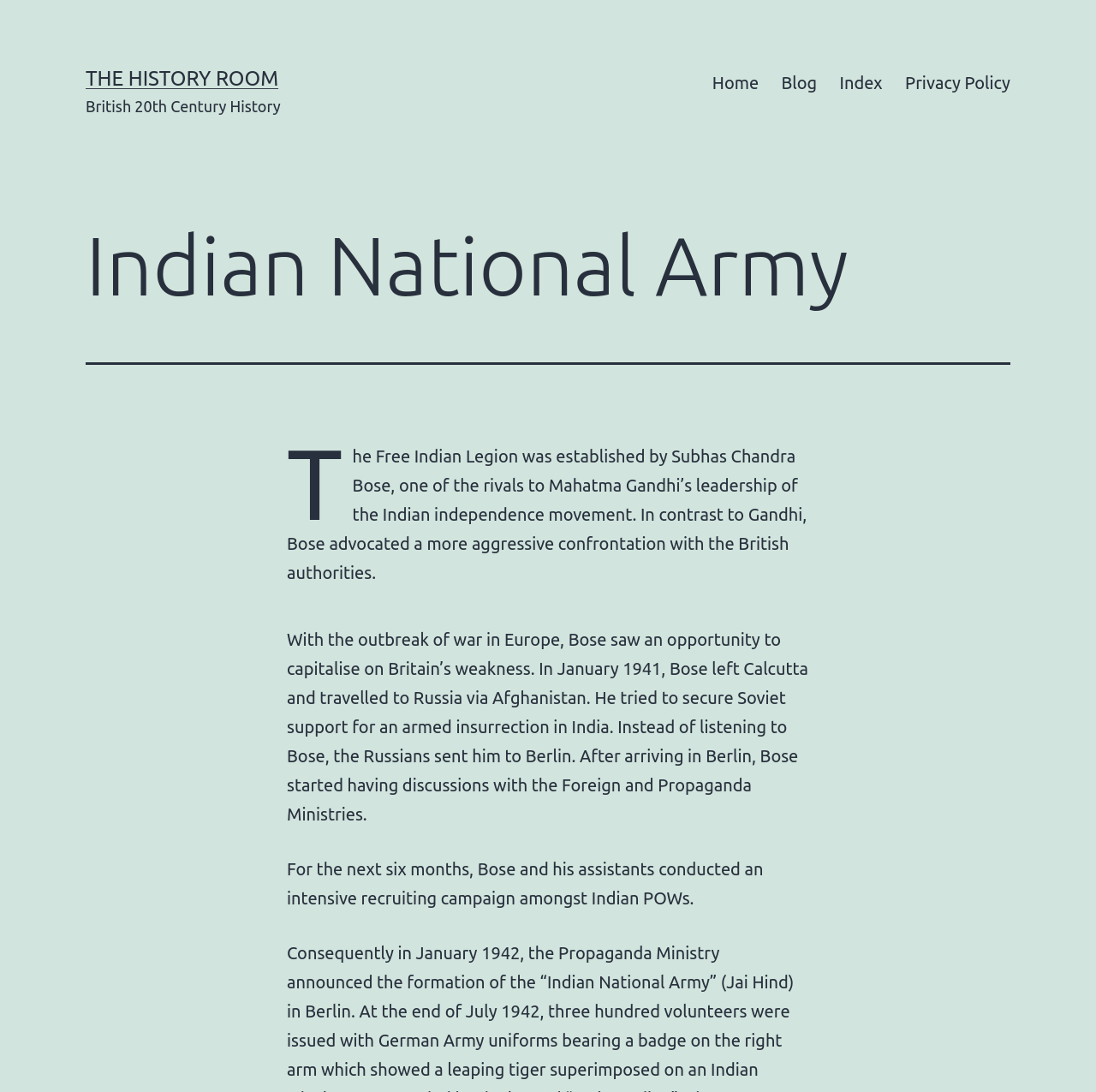Using the information shown in the image, answer the question with as much detail as possible: What was the context of Bose's actions?

The webpage mentions the outbreak of war in Europe, which implies that Bose's actions, including establishing the Free Indian Legion and travelling to Russia and Berlin, were taking place during World War II.